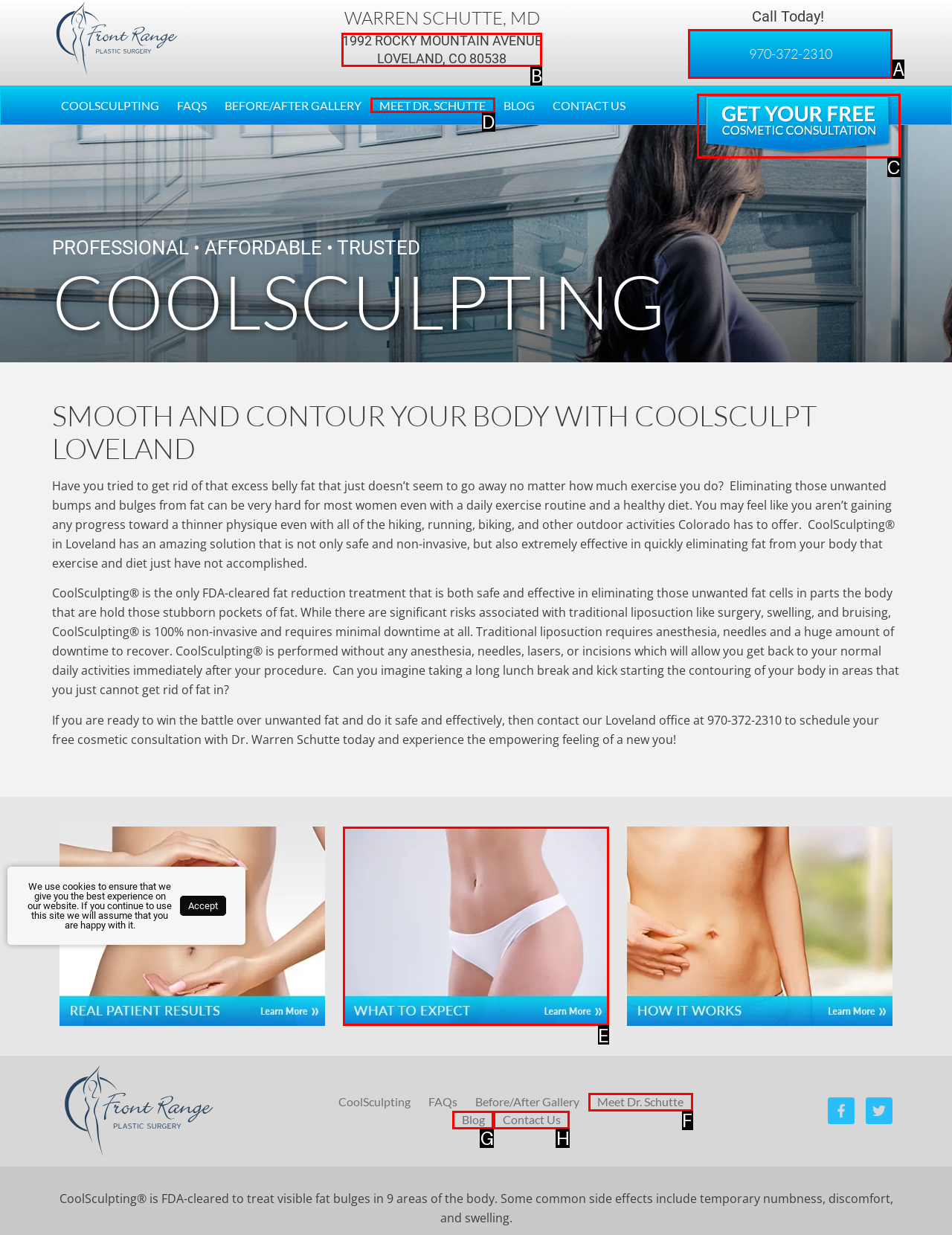Identify the HTML element that matches the description: Meet Dr. Schutte
Respond with the letter of the correct option.

D